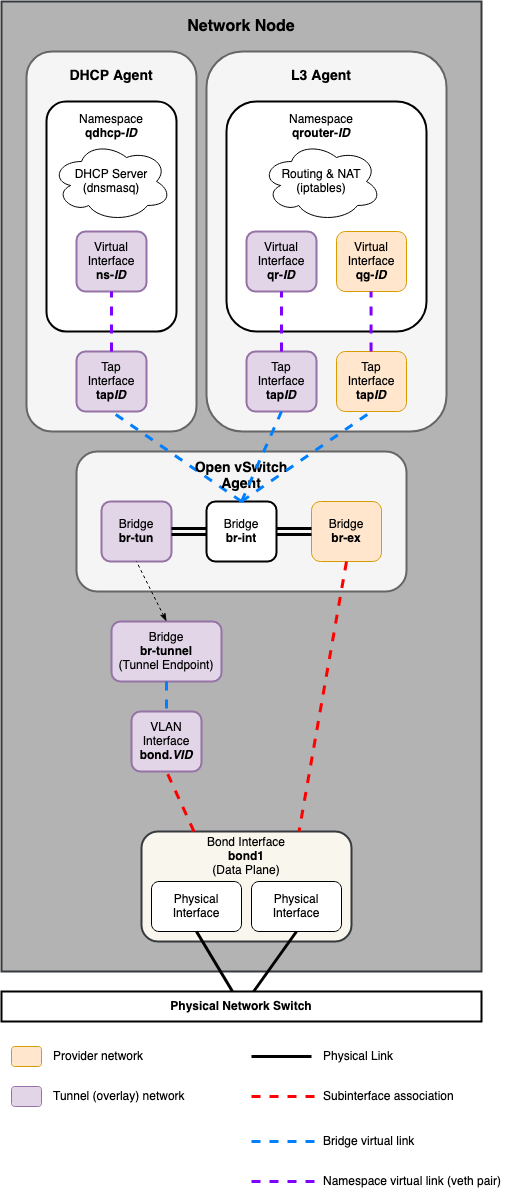What is the purpose of tap interfaces?
Please utilize the information in the image to give a detailed response to the question.

The tap interfaces are used to interconnect the DHCP Agent and the L3 Agent, enabling the communication between virtual interfaces and the networking services. This connection is essential for the proper functioning of the network node in the virtualized environment.